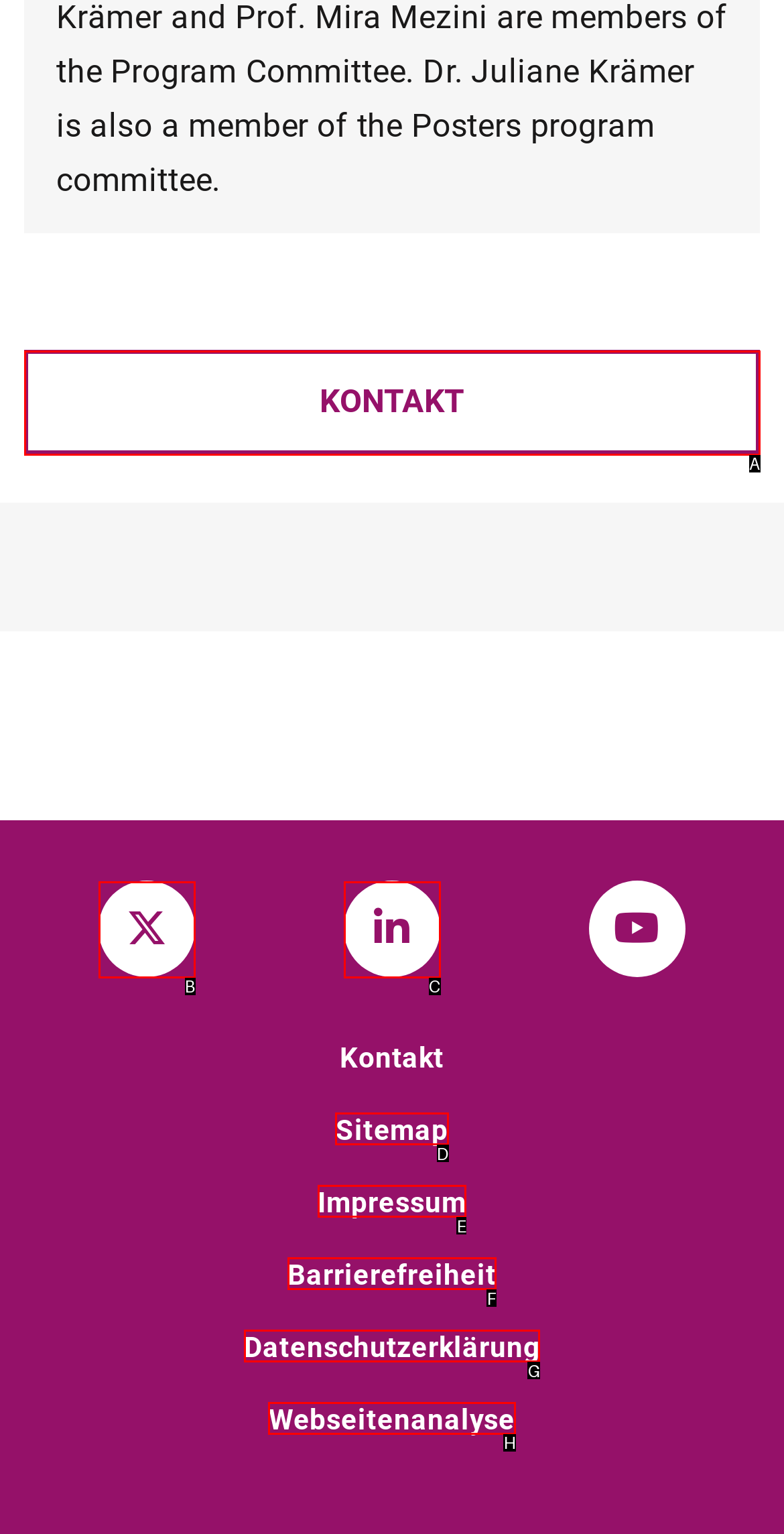Choose the letter of the option you need to click to Check website analysis. Answer with the letter only.

H